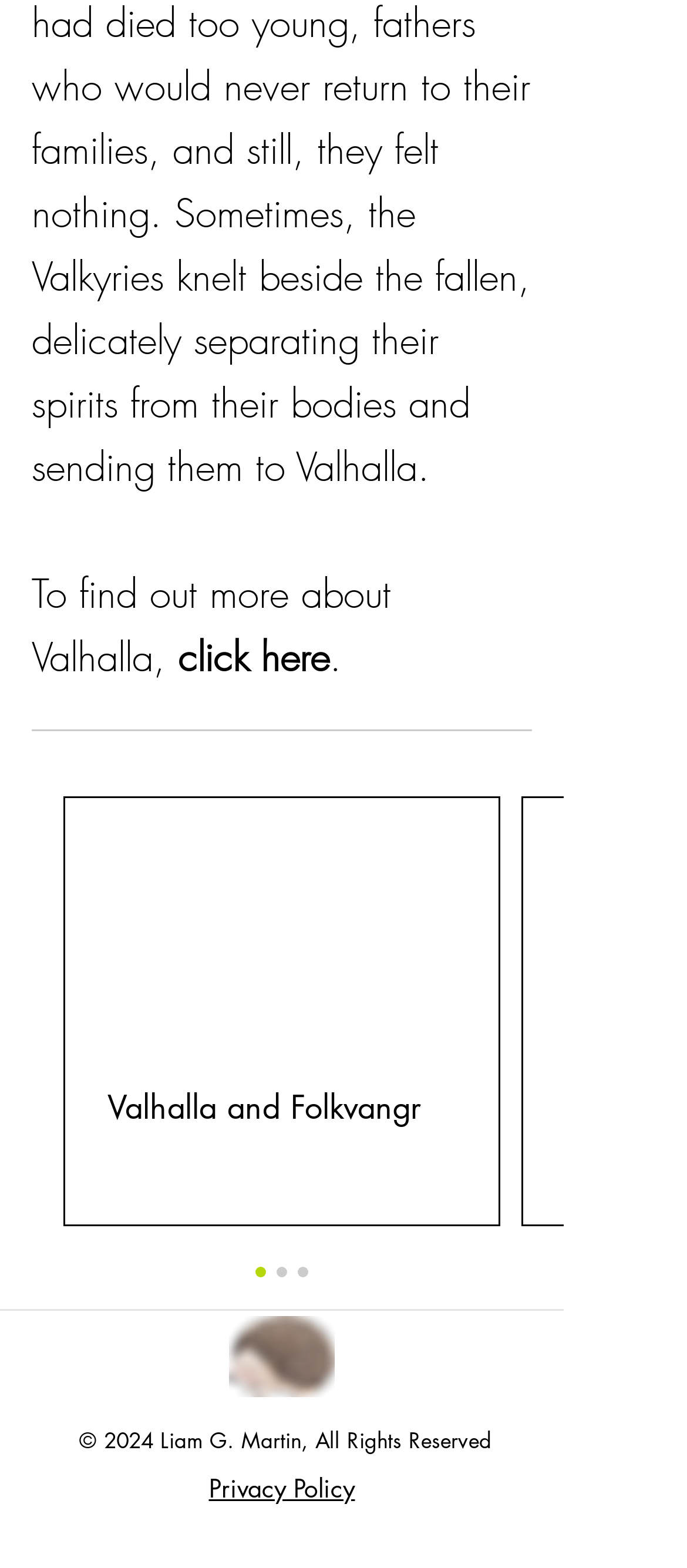Provide the bounding box coordinates of the HTML element described by the text: "click here".

[0.259, 0.4, 0.479, 0.436]